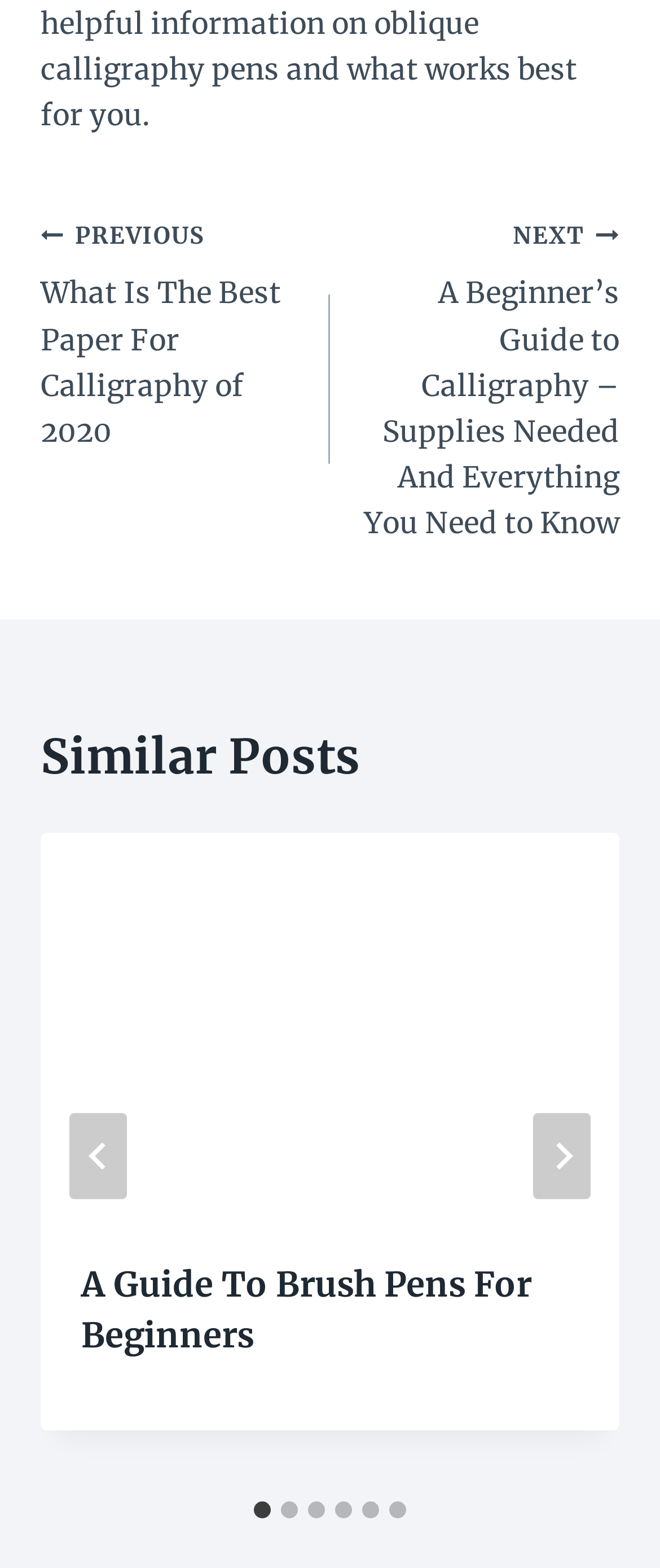What is the purpose of the 'PREVIOUS' button?
Look at the webpage screenshot and answer the question with a detailed explanation.

The 'PREVIOUS' button is located in the post navigation section, and its bounding box coordinates indicate it is positioned next to the 'NEXT' button. The button's description and its position suggest that it is used to navigate to the previous post.